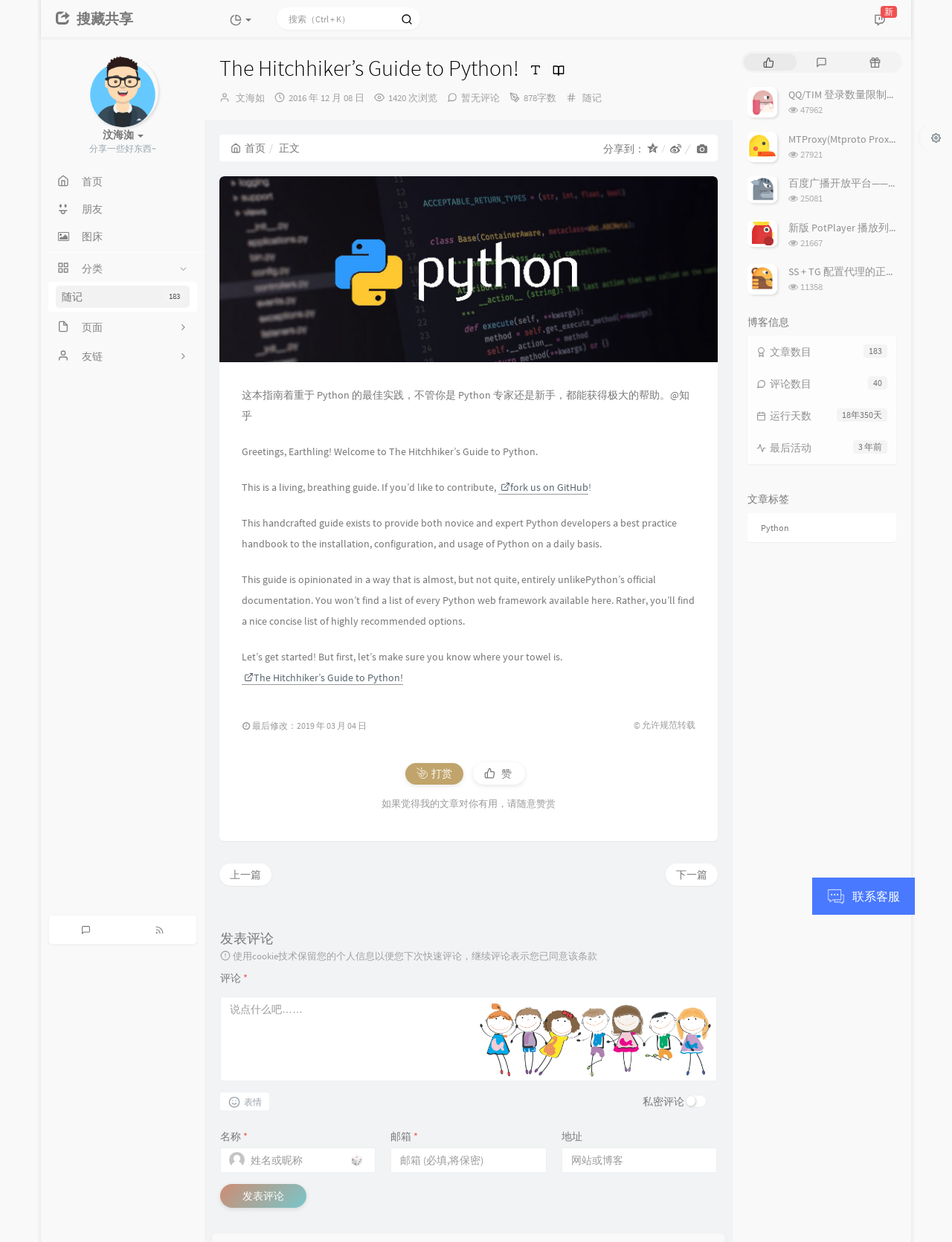Locate the bounding box coordinates of the area you need to click to fulfill this instruction: 'search for something'. The coordinates must be in the form of four float numbers ranging from 0 to 1: [left, top, right, bottom].

[0.279, 0.006, 0.453, 0.024]